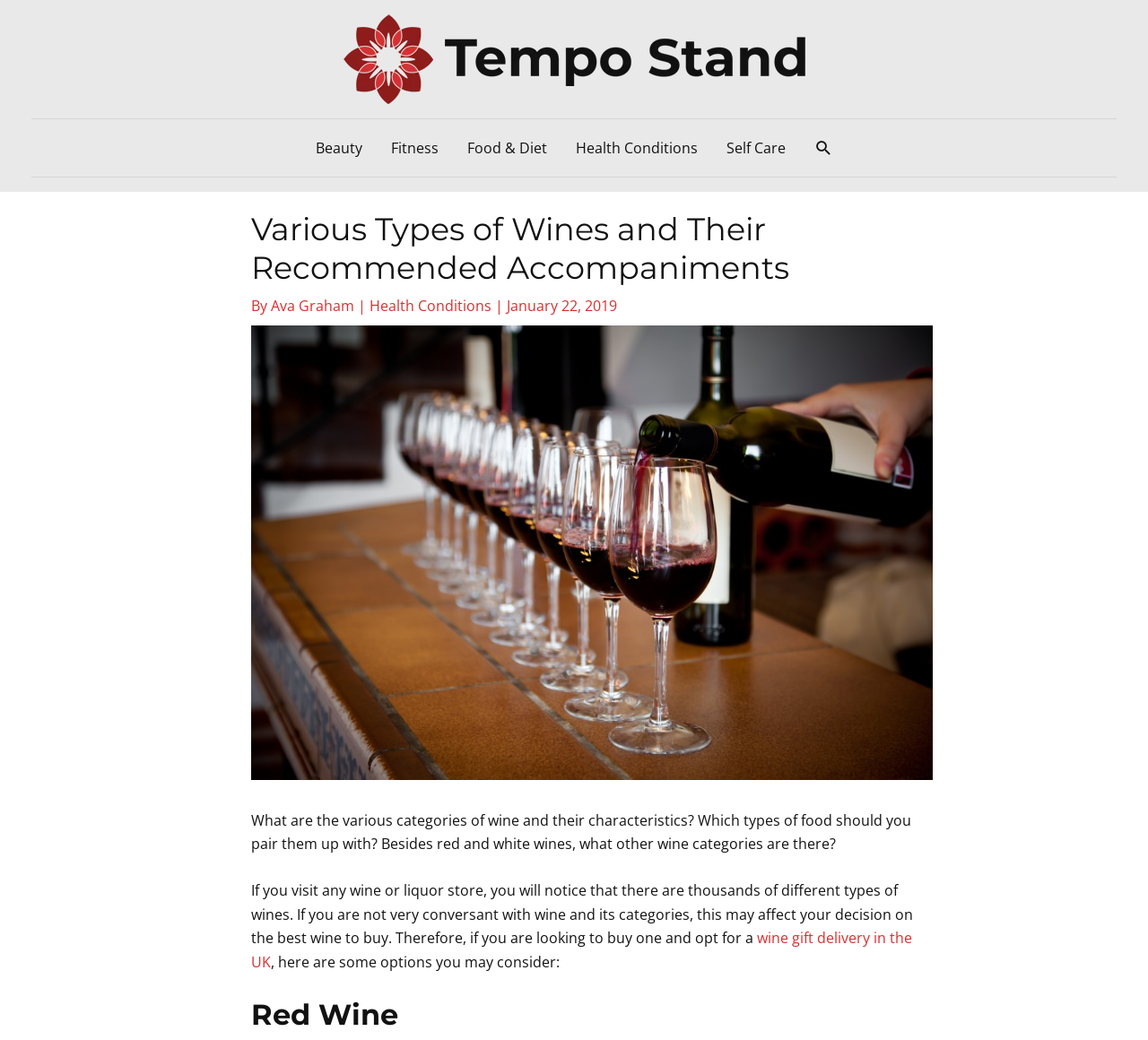What categories are listed in the site navigation?
Examine the screenshot and reply with a single word or phrase.

Beauty, Fitness, Food & Diet, Health Conditions, Self Care